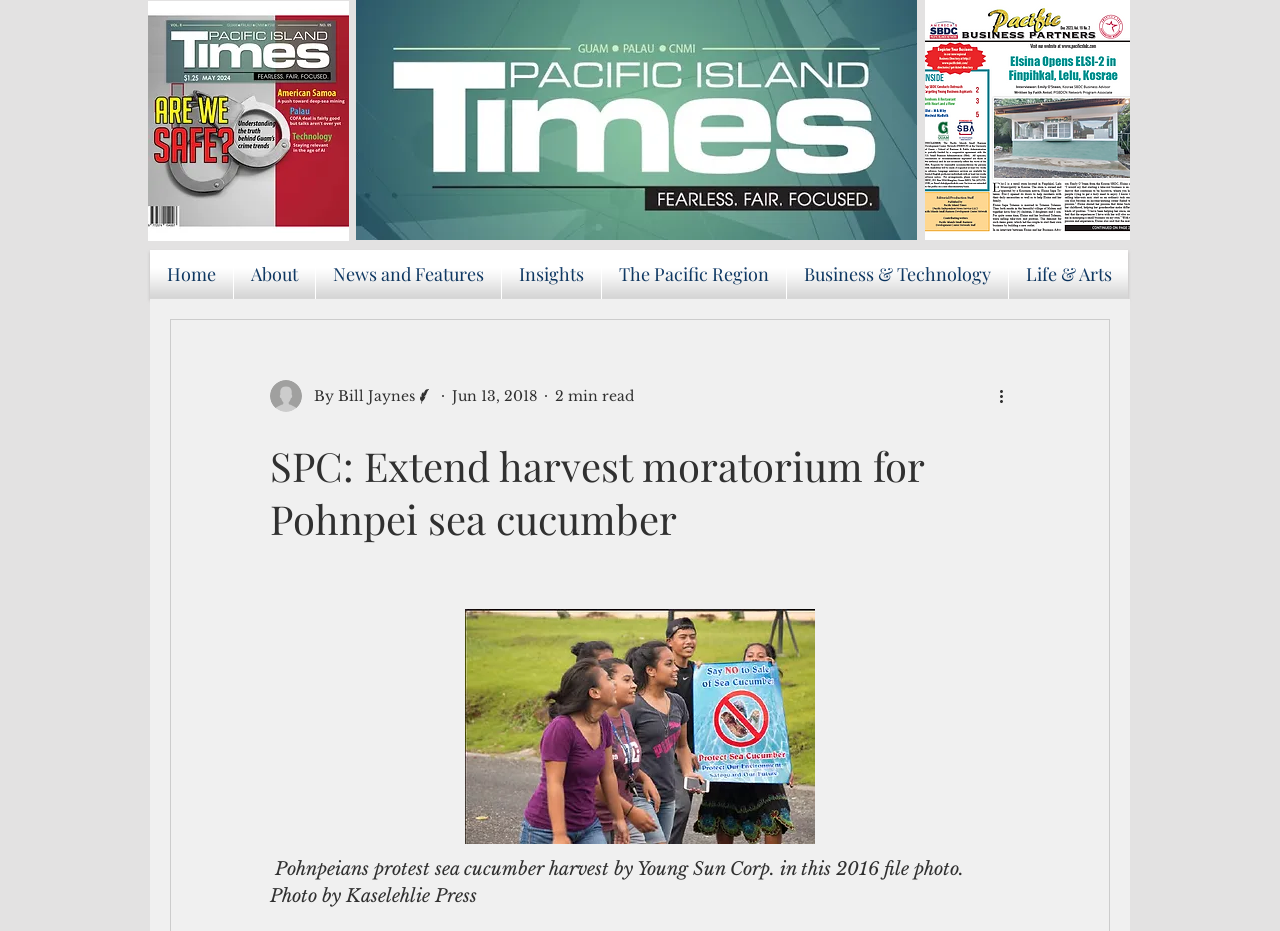What is the source of the image?
Provide an in-depth answer to the question, covering all aspects.

The image description 'Pohnpeians protest sea cucumber harvest by Young Sun Corp. in this 2016 file photo. Photo by Kaselehlie Press' indicates that the source of the image is Kaselehlie Press, which is likely a news organization or publication.